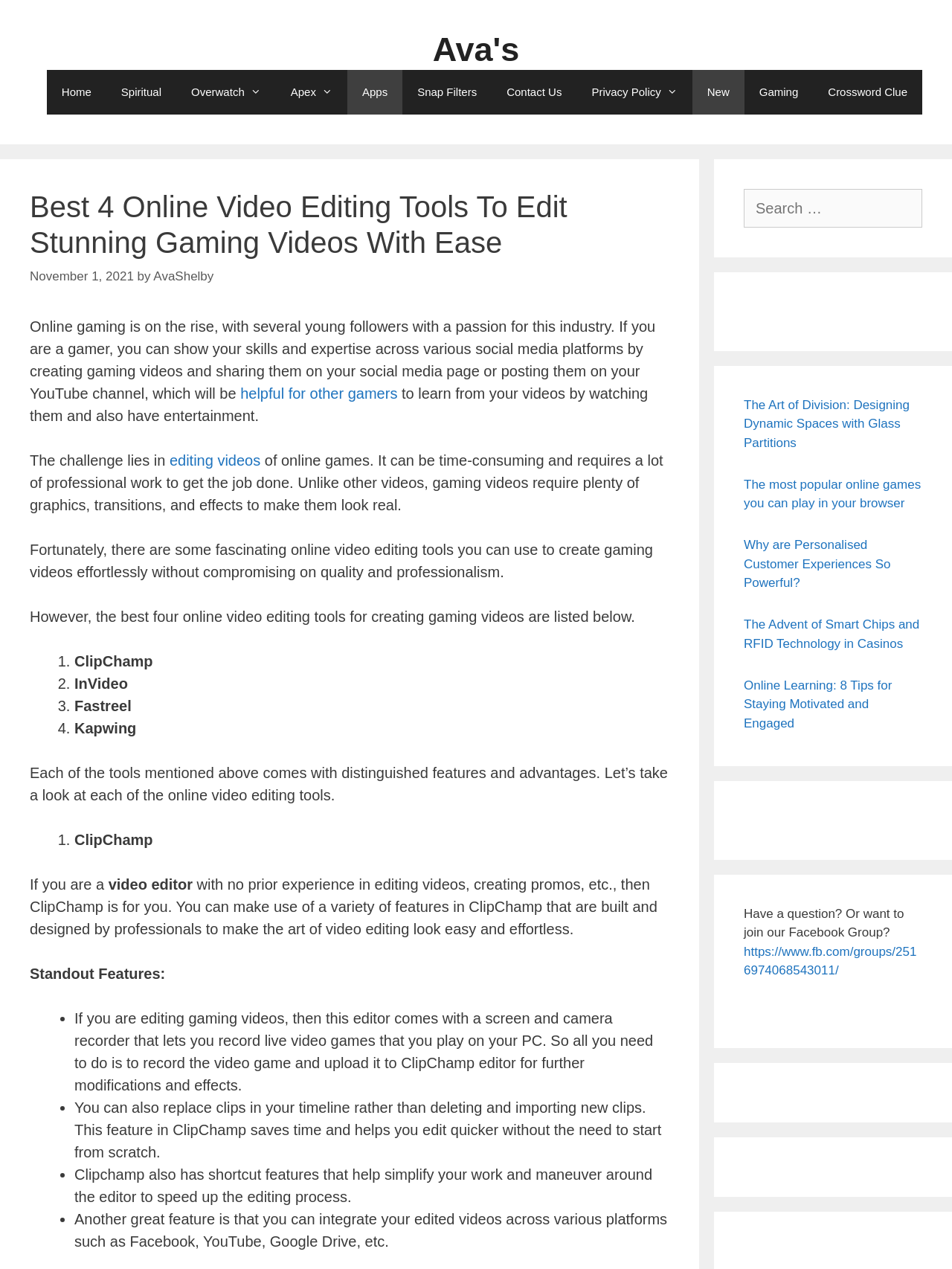What is the topic of the article?
Answer with a single word or phrase by referring to the visual content.

Online video editing tools